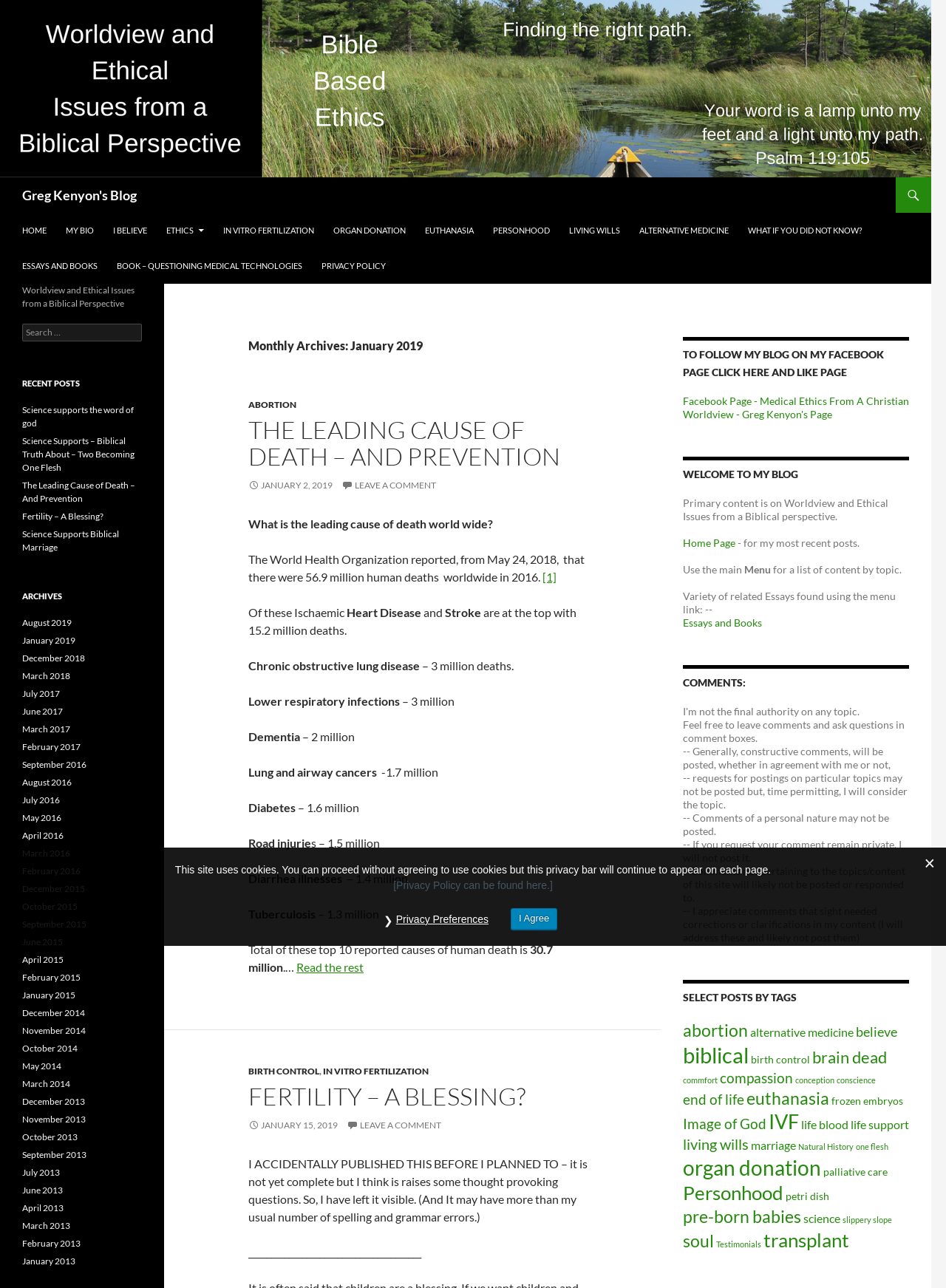Give a short answer to this question using one word or a phrase:
What is the purpose of the Facebook page link?

To follow the blog